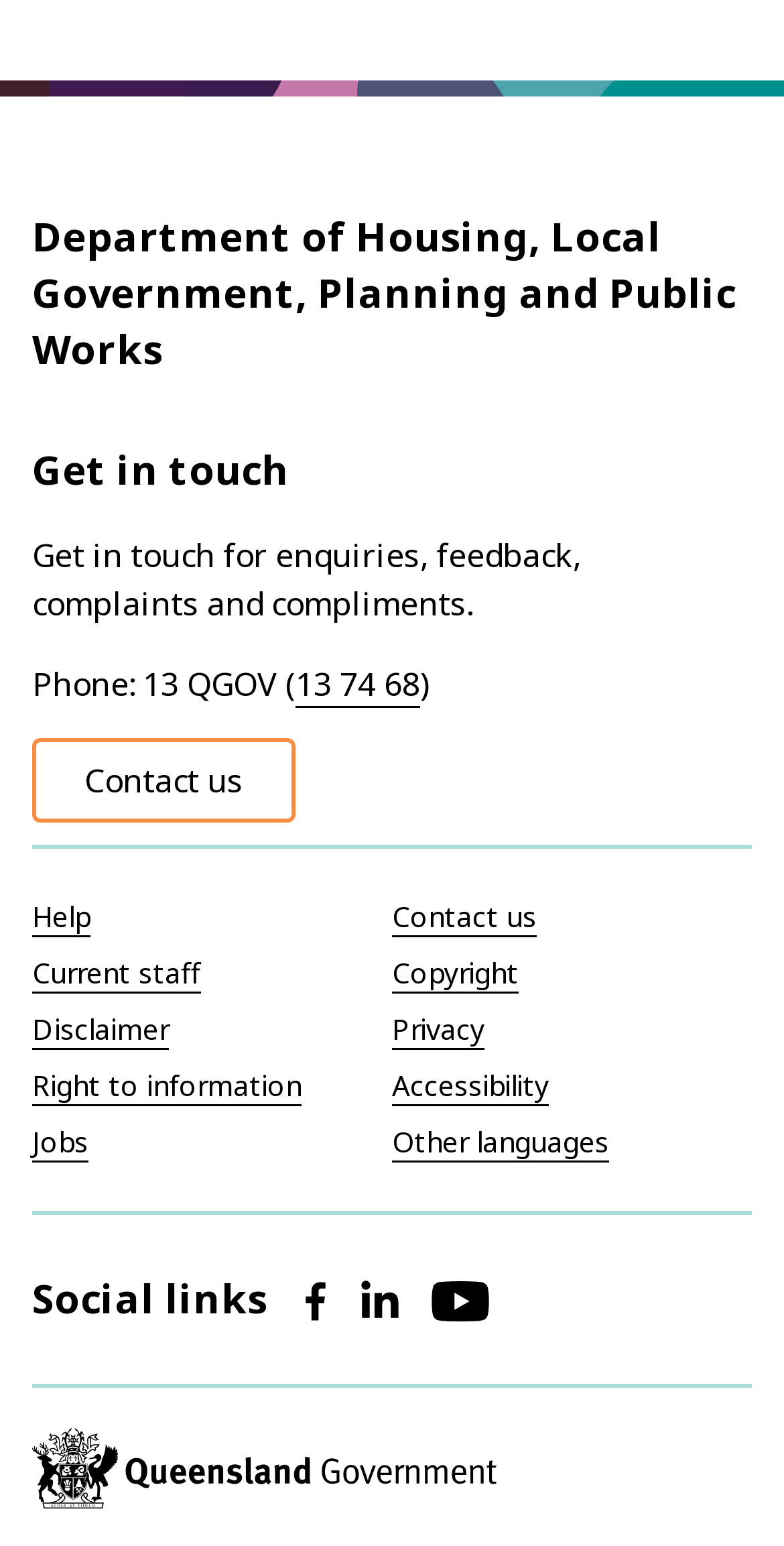Based on the visual content of the image, answer the question thoroughly: How many social links are available?

The social links are mentioned in the 'Social links' section, which contains three links represented by icons. These links are not explicitly labeled, but they are likely social media links.